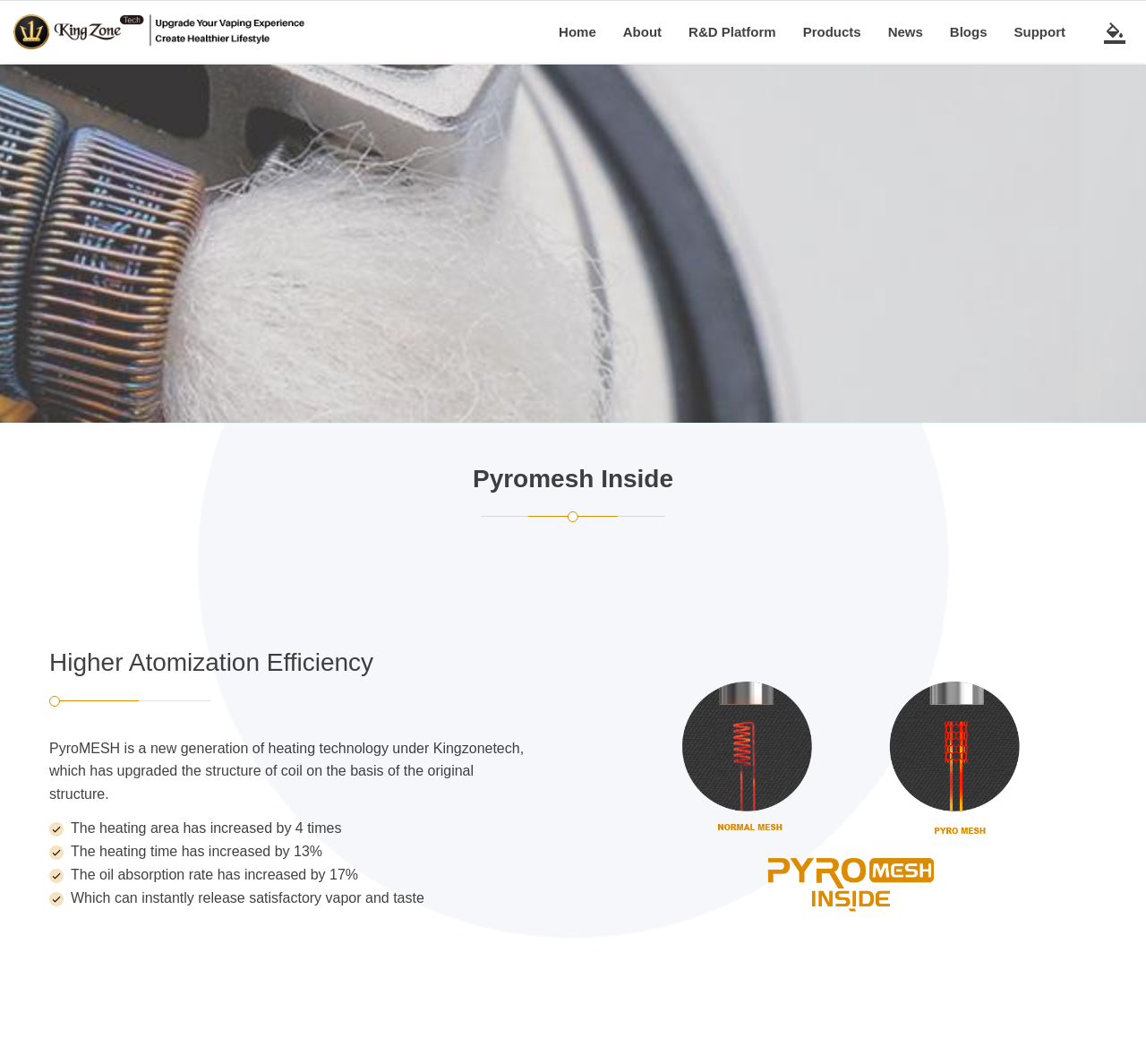Explain the webpage's layout and main content in detail.

The webpage is about PyroMESH, a new generation of heating technology under KingzoneTech. At the top left corner, there is a link to KingzoneTech accompanied by an image with the same name. 

On the top of the page, there is a navigation menu consisting of 7 links: Home, About, R&D Platform, Products, News, Blogs, and Support, aligned horizontally from left to right.

Below the navigation menu, there is a heading "Pyromesh Inside" located at the top center of the page. Underneath it, there is a heading "Higher Atomization Efficiency" positioned at the top left of the page. 

Following the heading "Higher Atomization Efficiency", there is a paragraph of text describing PyroMESH, which is a new generation of heating technology that has upgraded the structure of coil. 

Below the paragraph, there are four lines of text, each describing the benefits of PyroMESH, including increased heating area, heating time, oil absorption rate, and its ability to instantly release satisfactory vapor and taste. These lines of text are positioned at the center of the page, aligned vertically from top to bottom.

At the top right corner, there is a button to switch the theme, accompanied by a generic element described as "cdk-describedby-message-0".